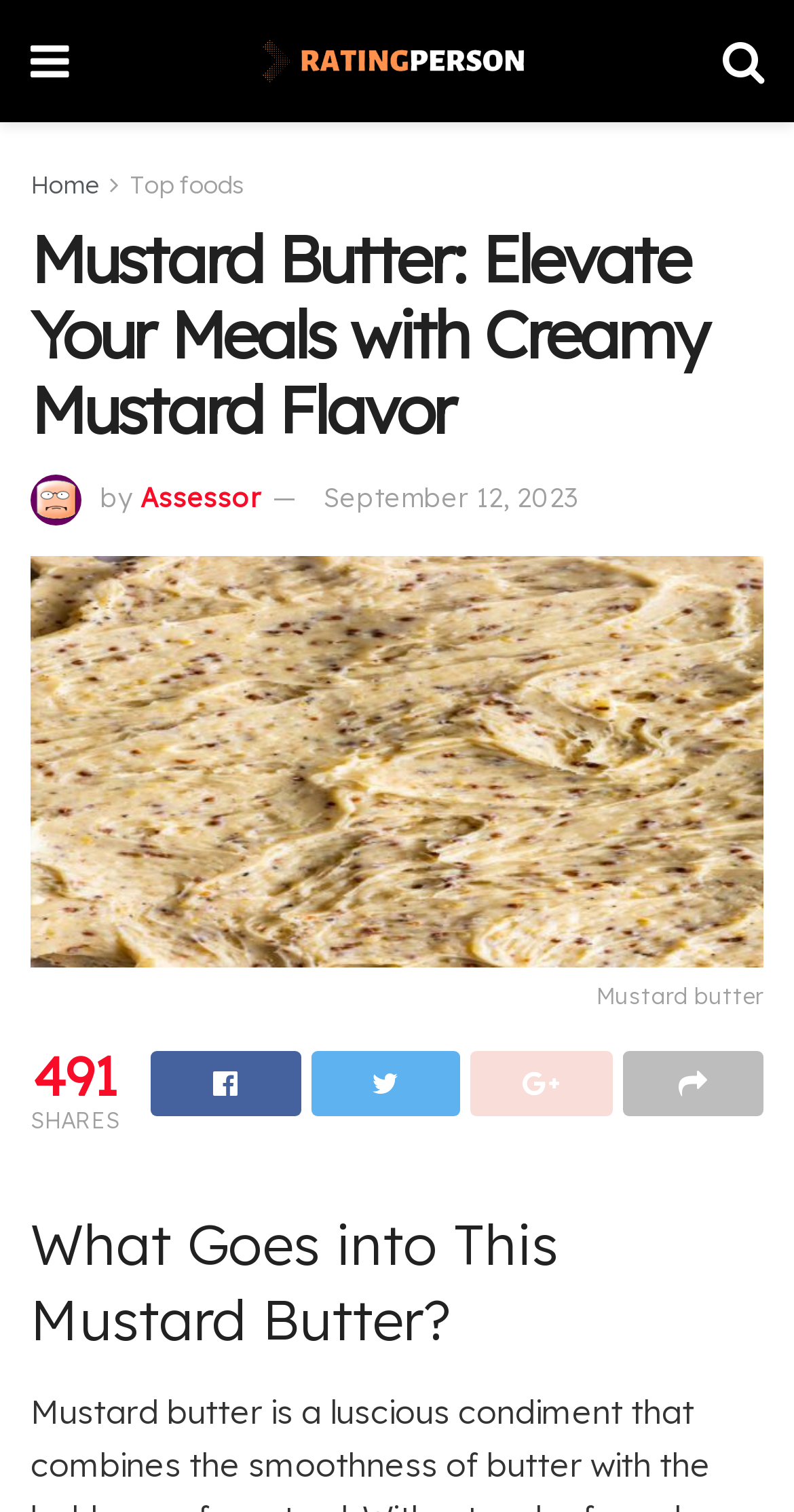Reply to the question below using a single word or brief phrase:
What is the name of the website?

Ratingperson